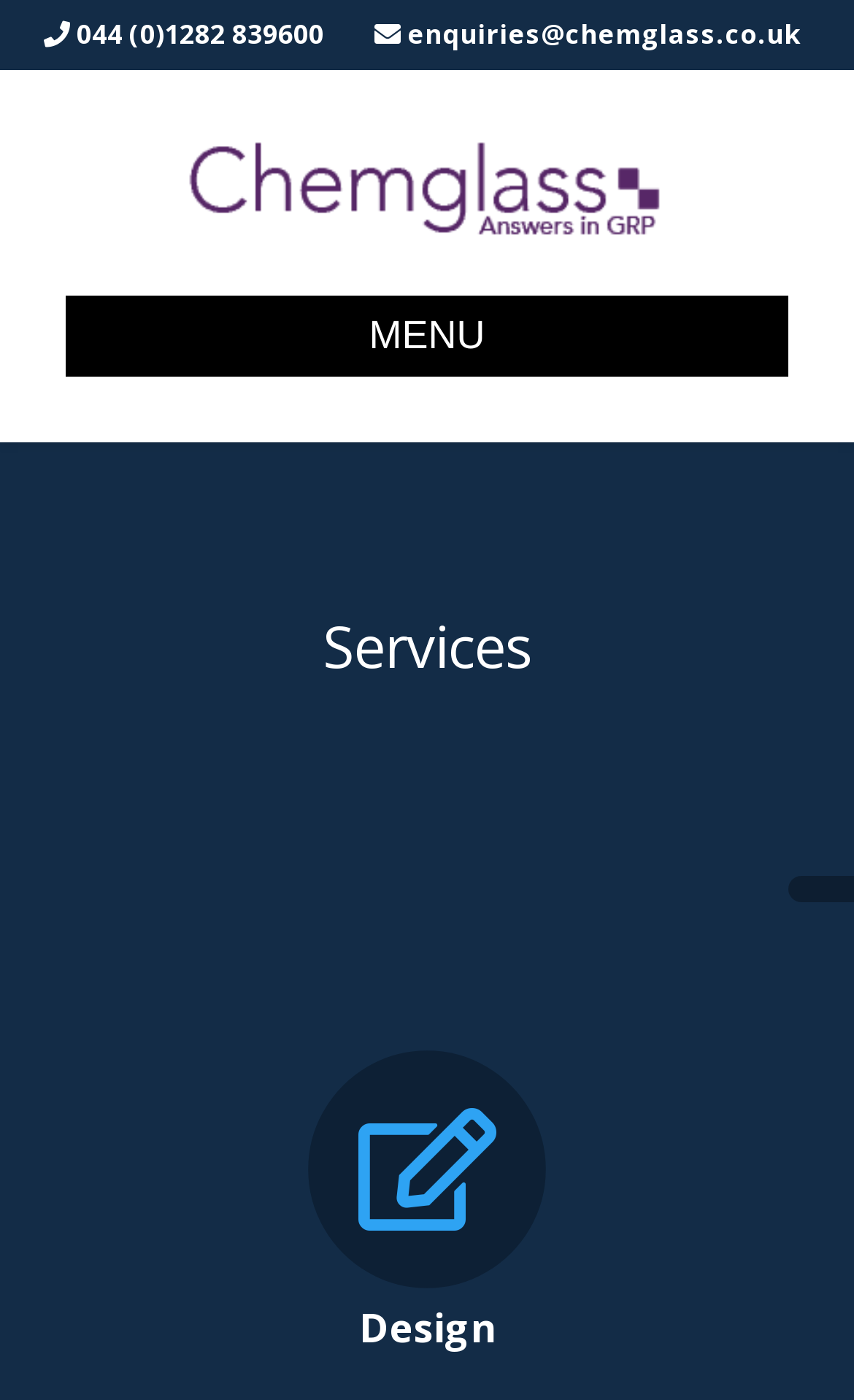Using the information in the image, could you please answer the following question in detail:
Is there an image on the webpage?

There is an image on the webpage because there is an image element 'Chemglass' which is a child of the link element 'Chemglass'.